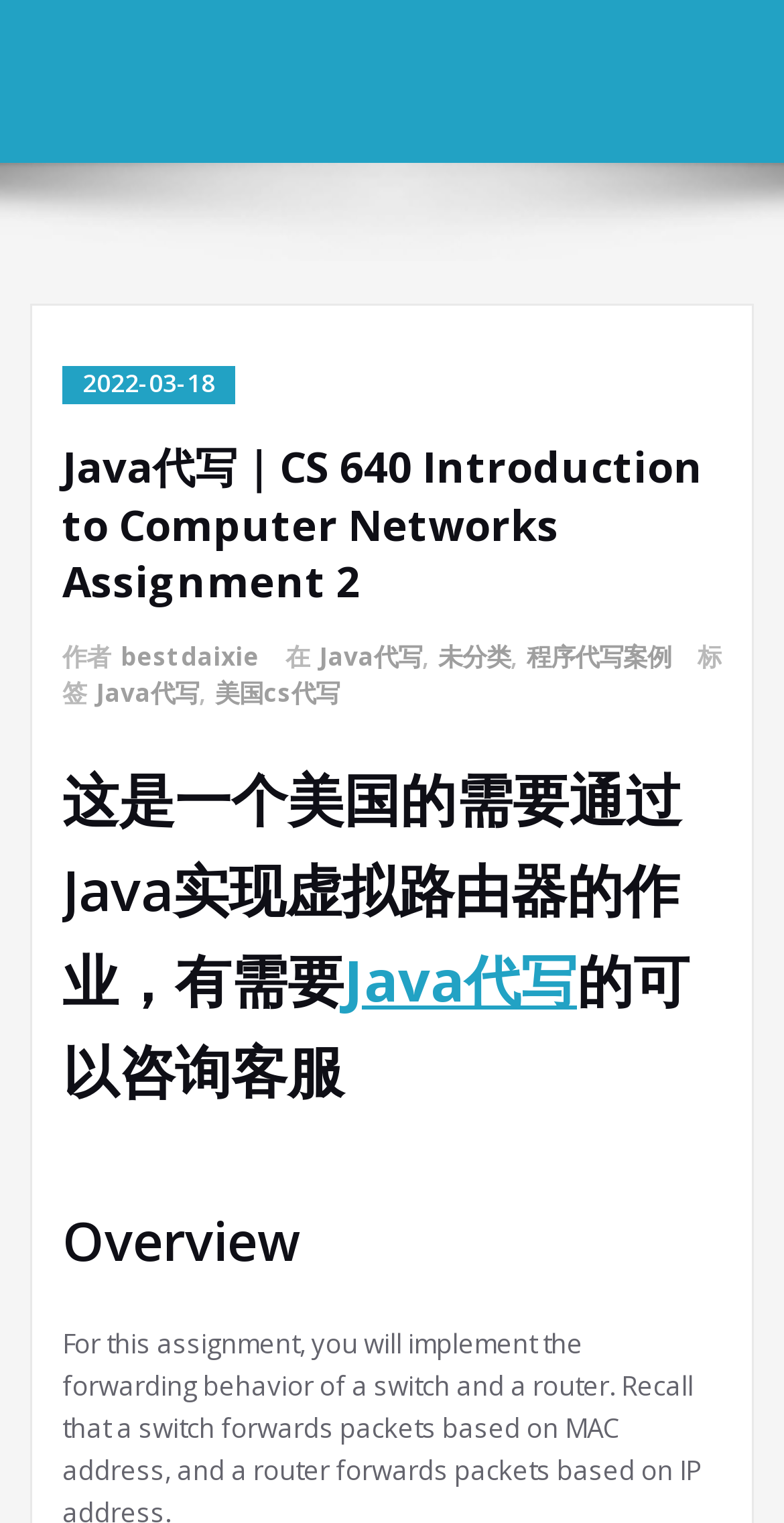Given the element description, predict the bounding box coordinates in the format (top-left x, top-left y, bottom-right x, bottom-right y). Make sure all values are between 0 and 1. Here is the element description: Java代写

[0.118, 0.444, 0.254, 0.468]